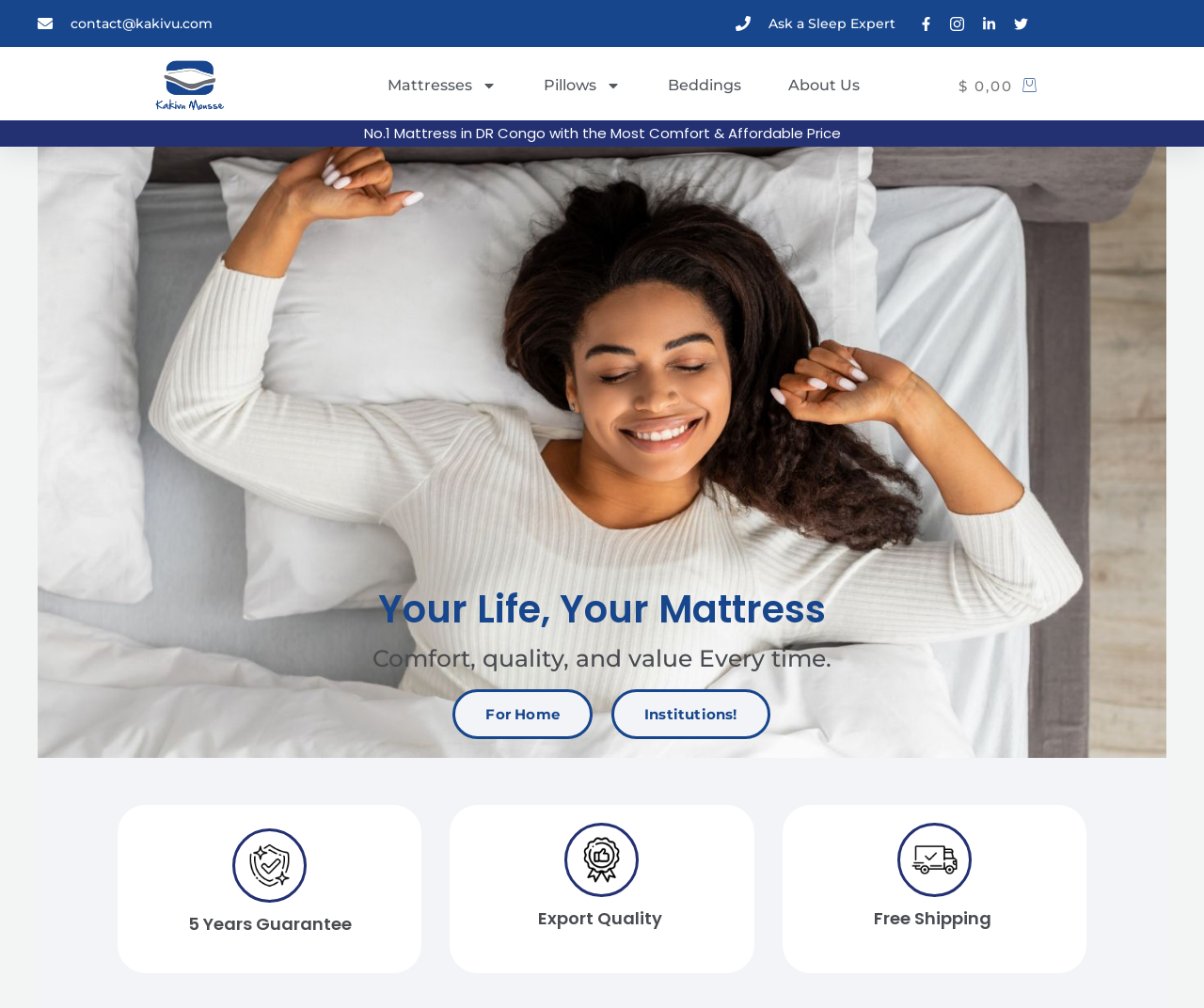Identify and extract the main heading of the webpage.

Experience Our Premium Products